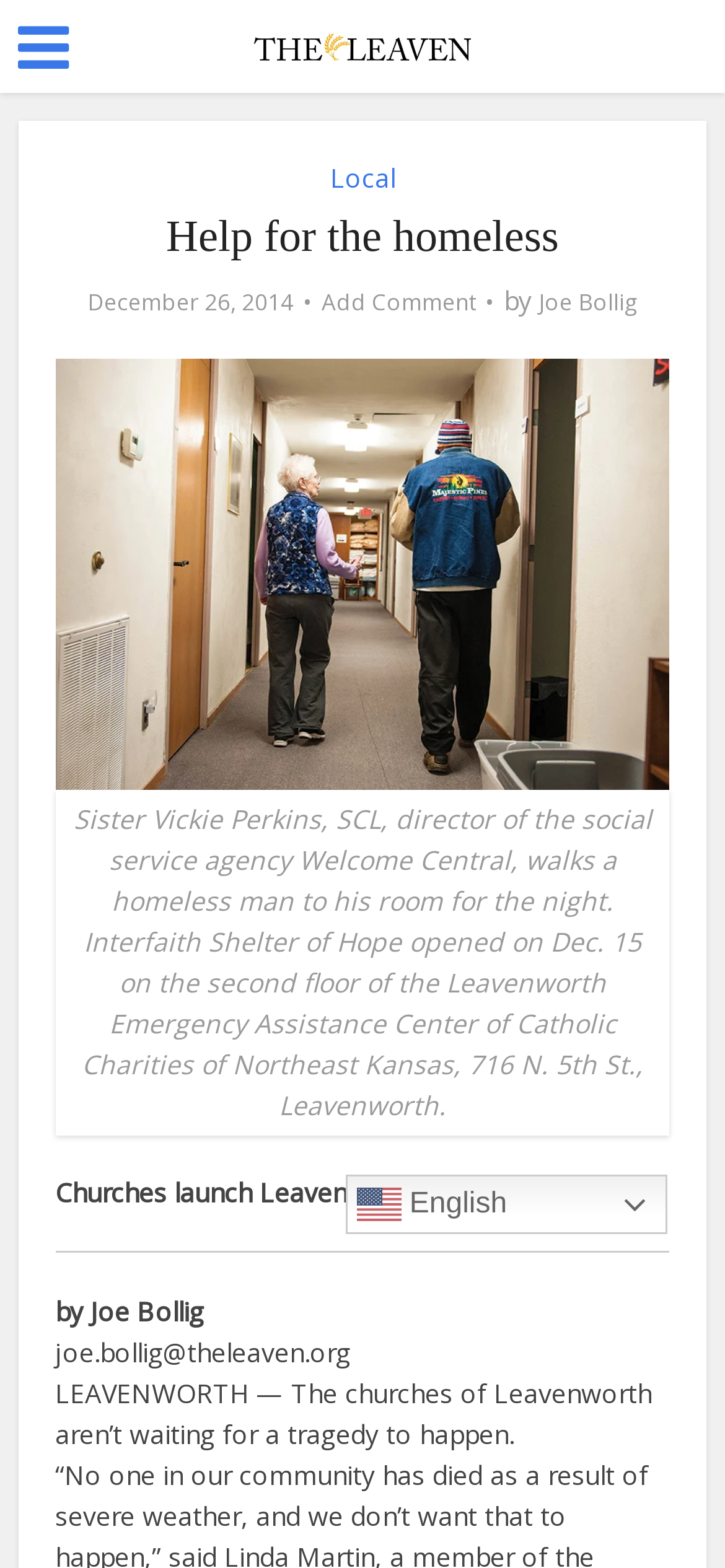Present a detailed account of what is displayed on the webpage.

The webpage appears to be a news article from The Leaven Catholic Newspaper. At the top left, there is a small icon and a link to the newspaper's homepage. Below this, there is a header section with links to different categories, including "Local". The main headline, "Help for the homeless", is prominently displayed in the center of the header section.

To the right of the headline, there is a date, "December 26, 2014", and a link to add a comment. Below this, there is a byline with the author's name, "Joe Bollig", and their email address.

The main content of the article is an image with a caption describing the Interfaith Shelter of Hope, which has opened in Leavenworth. The image shows Sister Vickie Perkins, the director of the social service agency Welcome Central, walking a homeless man to his room.

Below the image, there is a horizontal separator, followed by the article's title, "Churches launch Leavenworth homeless shelter", and the author's name and email address again. The main text of the article begins with the sentence "LEAVENWORTH — The churches of Leavenworth aren’t waiting for a tragedy to happen."

At the bottom right of the page, there is a link to switch the language to English, accompanied by a small flag icon.